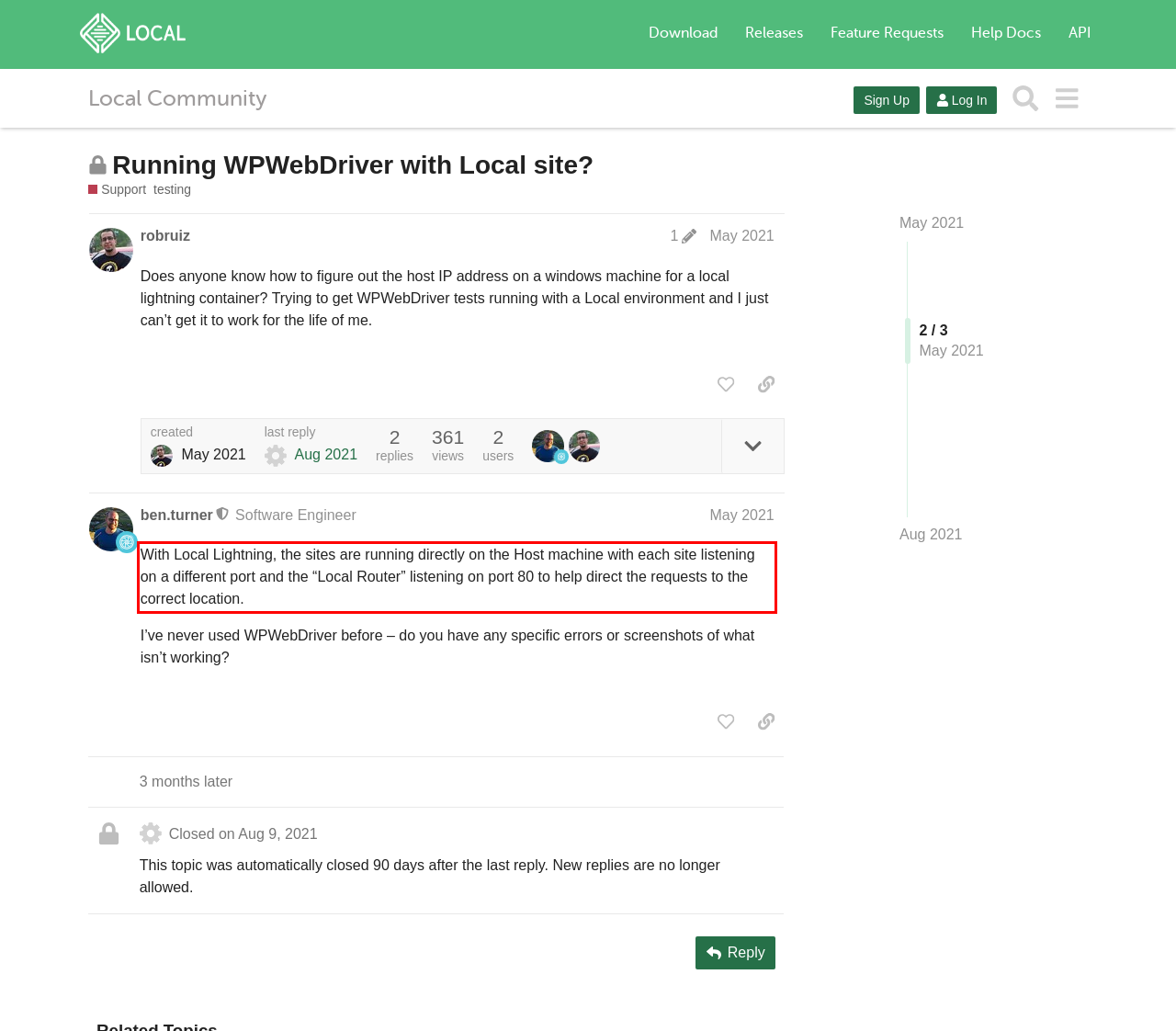Please examine the webpage screenshot containing a red bounding box and use OCR to recognize and output the text inside the red bounding box.

With Local Lightning, the sites are running directly on the Host machine with each site listening on a different port and the “Local Router” listening on port 80 to help direct the requests to the correct location.